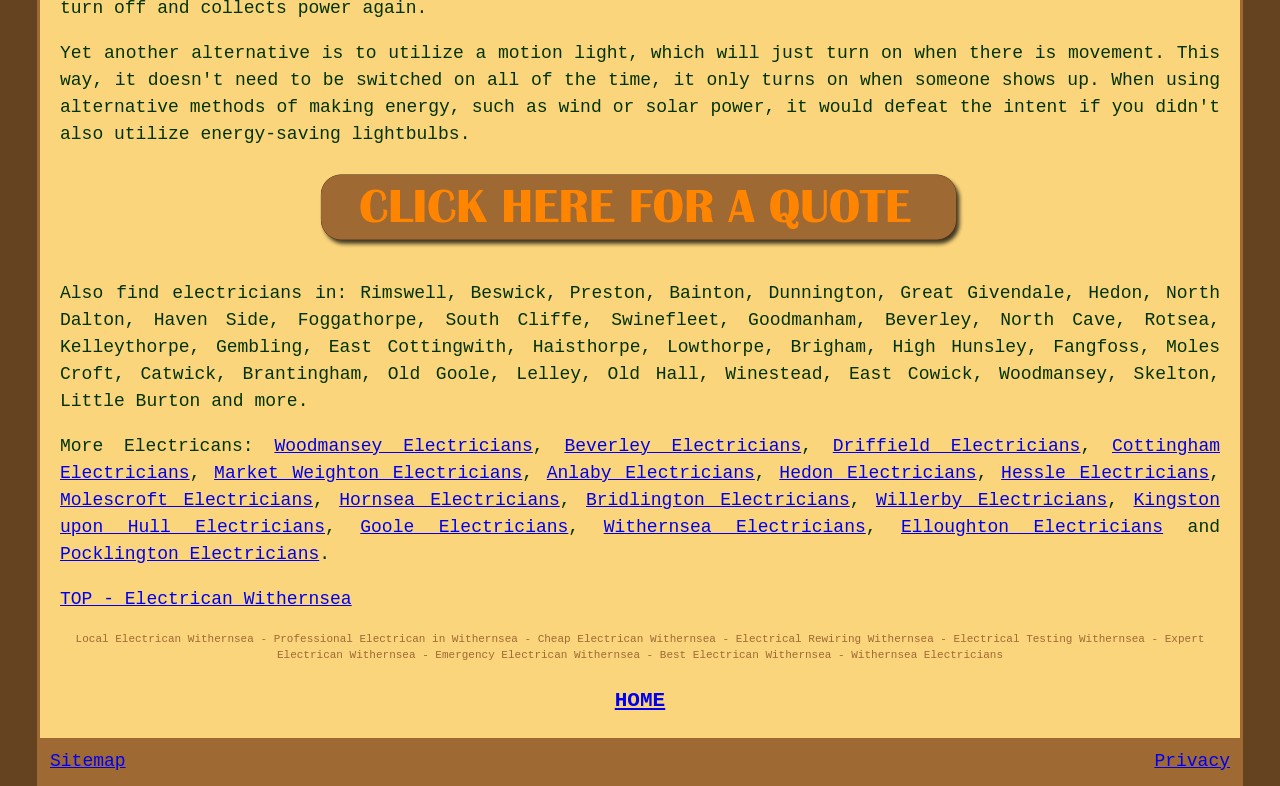Specify the bounding box coordinates of the area that needs to be clicked to achieve the following instruction: "find electricians".

[0.091, 0.36, 0.236, 0.385]